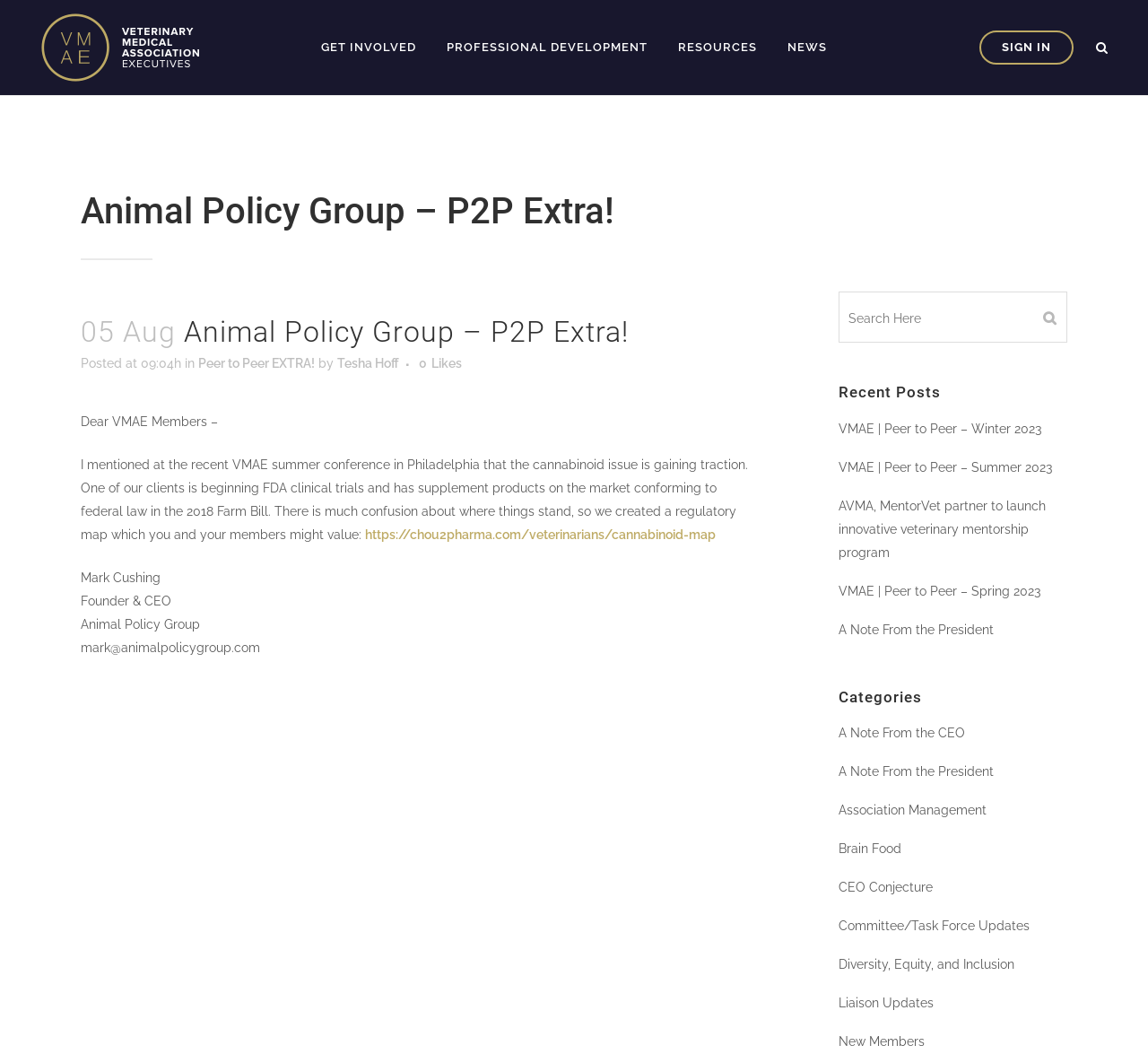Please find and generate the text of the main heading on the webpage.

Animal Policy Group – P2P Extra!